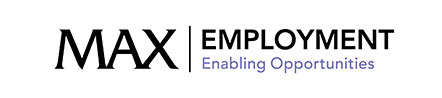Please provide a one-word or short phrase answer to the question:
What is the stylized word prominently displayed in the logo?

MAX